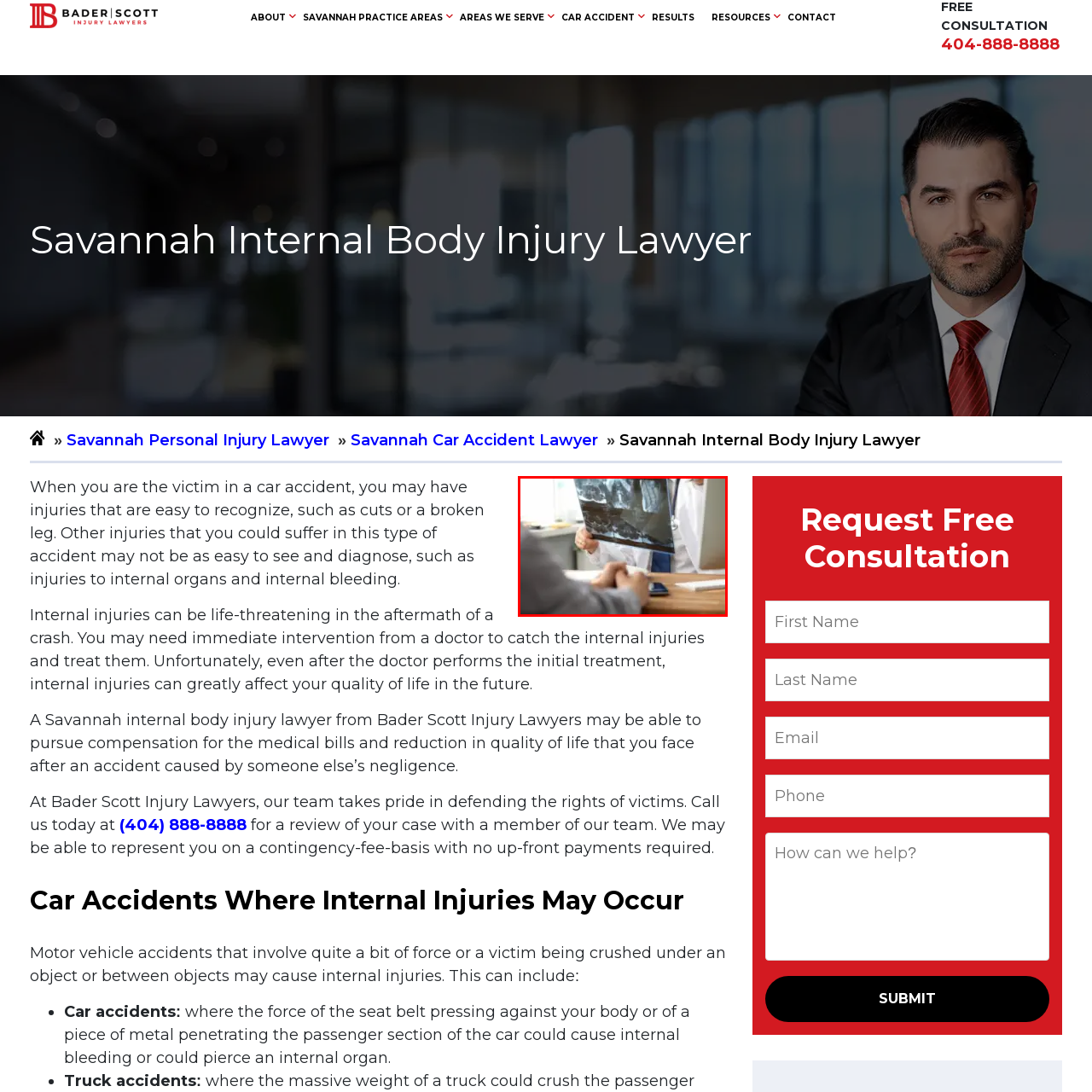Look closely at the image within the red-bordered box and thoroughly answer the question below, using details from the image: What type of environment is depicted?

The backdrop of the image suggests a clinical environment, which is a setting where medical professionals assess and treat patients, highlighting the importance of understanding internal injuries in accident cases.